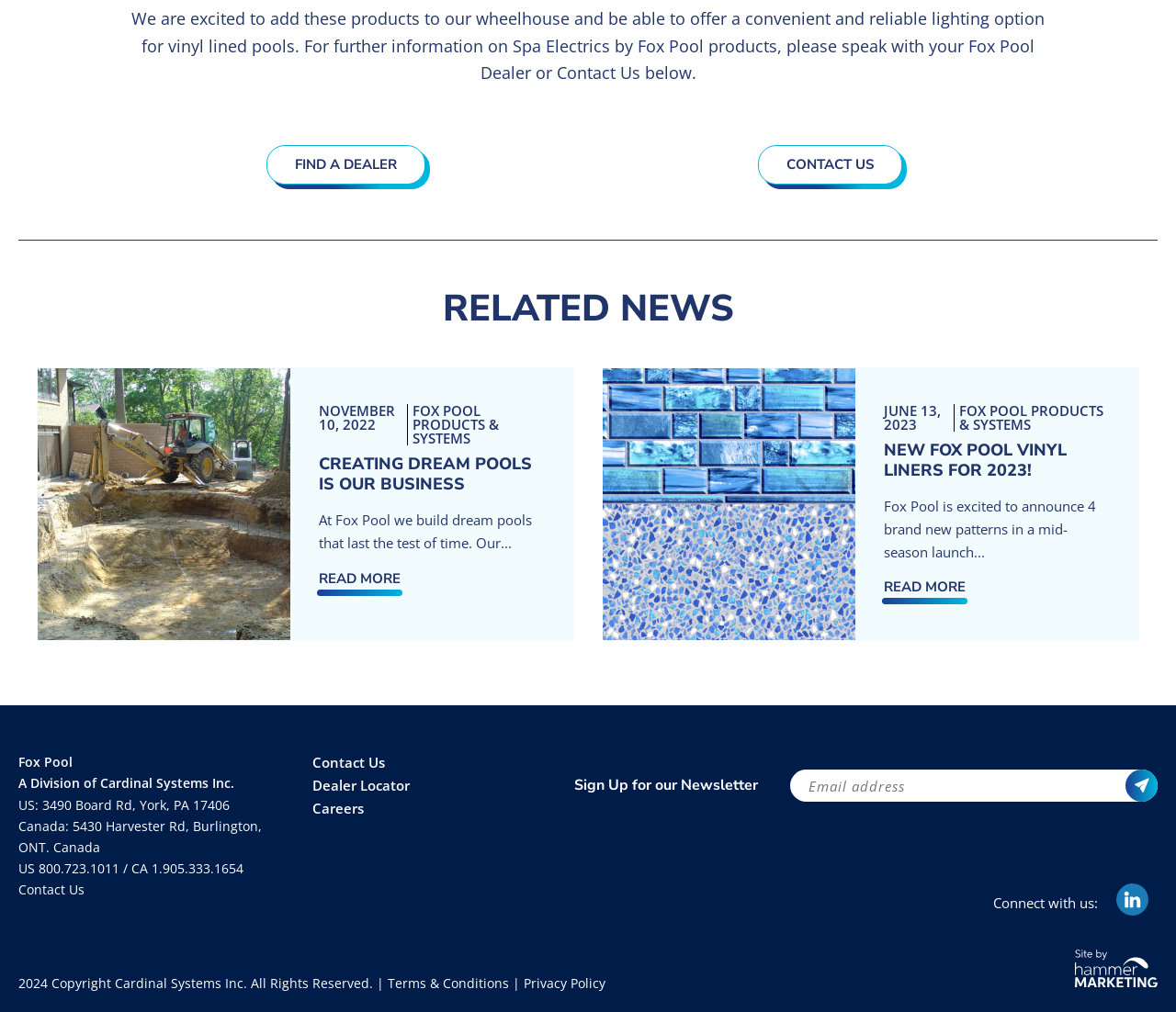Based on the element description: "parent_node: Connect with us:", identify the bounding box coordinates for this UI element. The coordinates must be four float numbers between 0 and 1, listed as [left, top, right, bottom].

[0.941, 0.873, 0.984, 0.911]